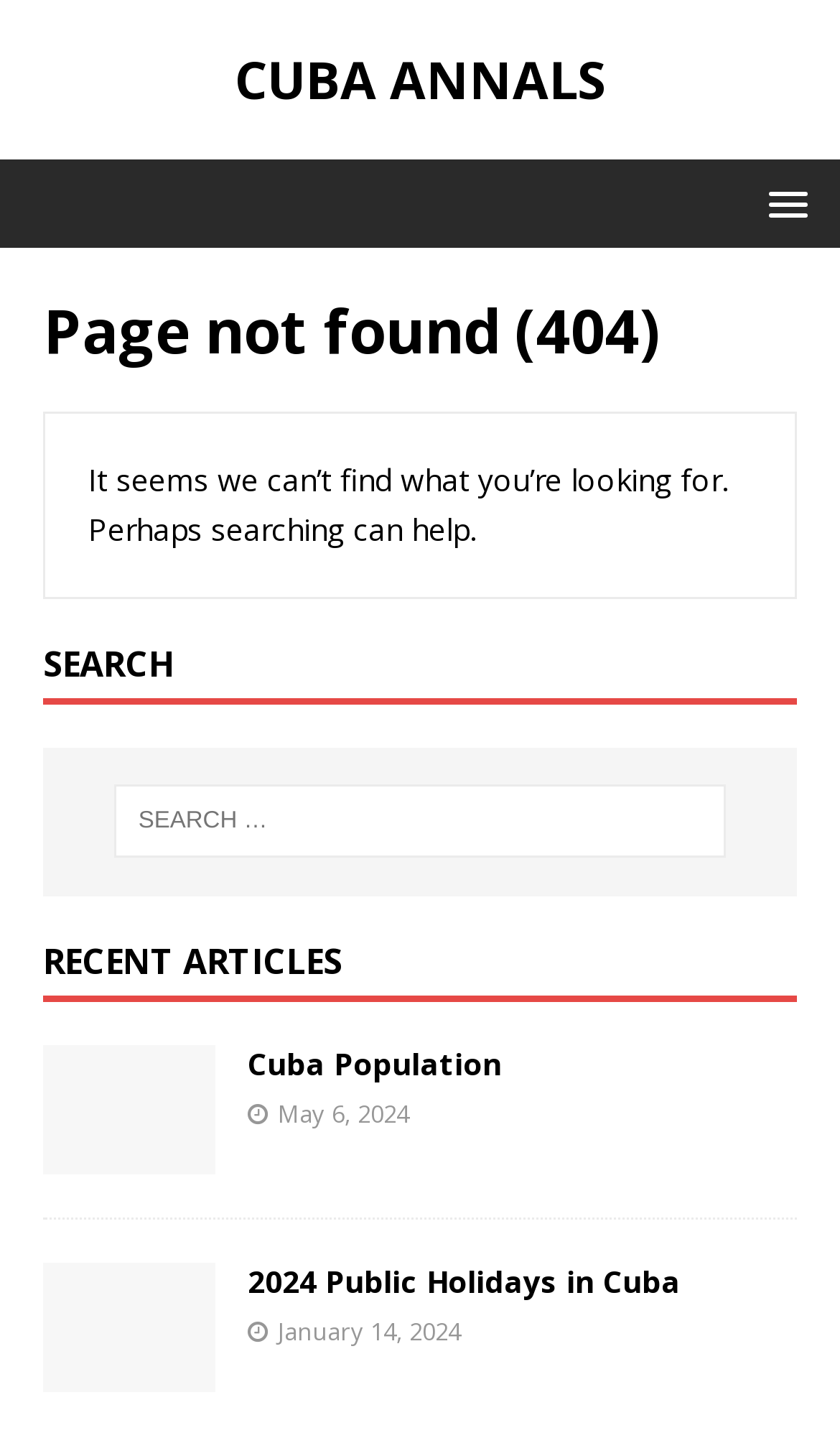Using the provided description MENU, find the bounding box coordinates for the UI element. Provide the coordinates in (top-left x, top-left y, bottom-right x, bottom-right y) format, ensuring all values are between 0 and 1.

[0.872, 0.119, 0.987, 0.162]